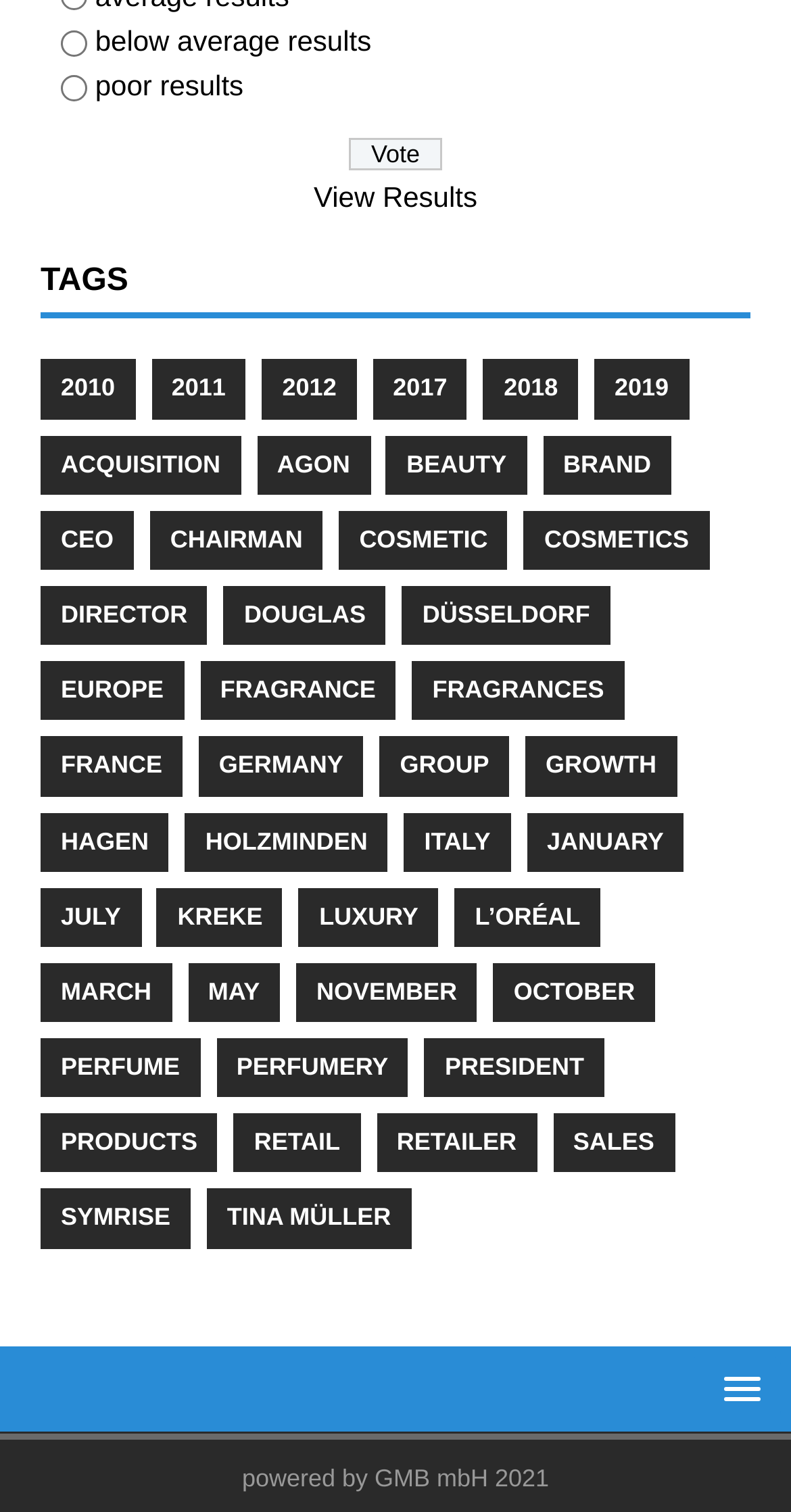Predict the bounding box coordinates of the area that should be clicked to accomplish the following instruction: "View Results". The bounding box coordinates should consist of four float numbers between 0 and 1, i.e., [left, top, right, bottom].

[0.397, 0.12, 0.603, 0.141]